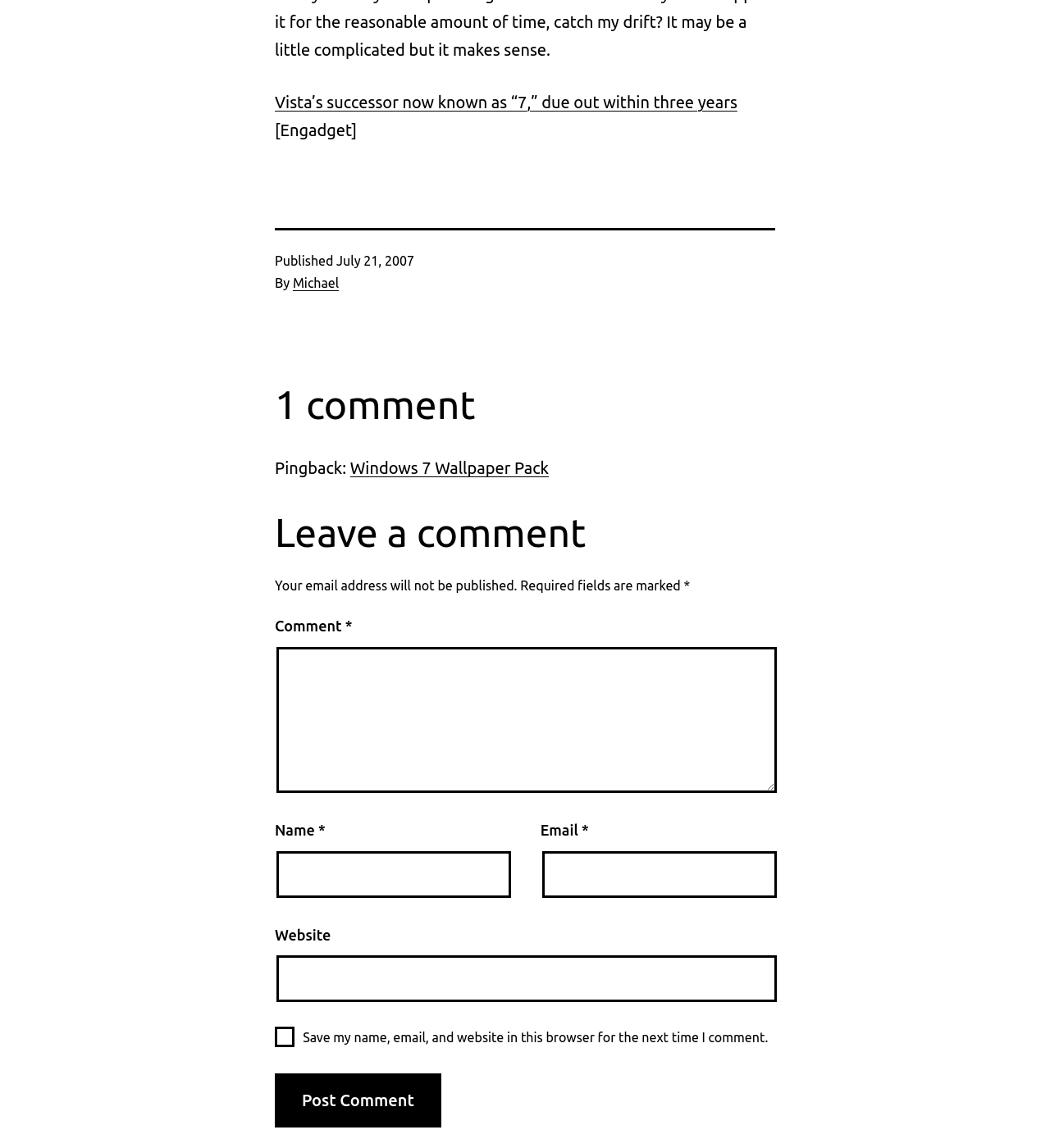Extract the bounding box of the UI element described as: "name="submit" value="Post Comment"".

[0.262, 0.935, 0.42, 0.982]